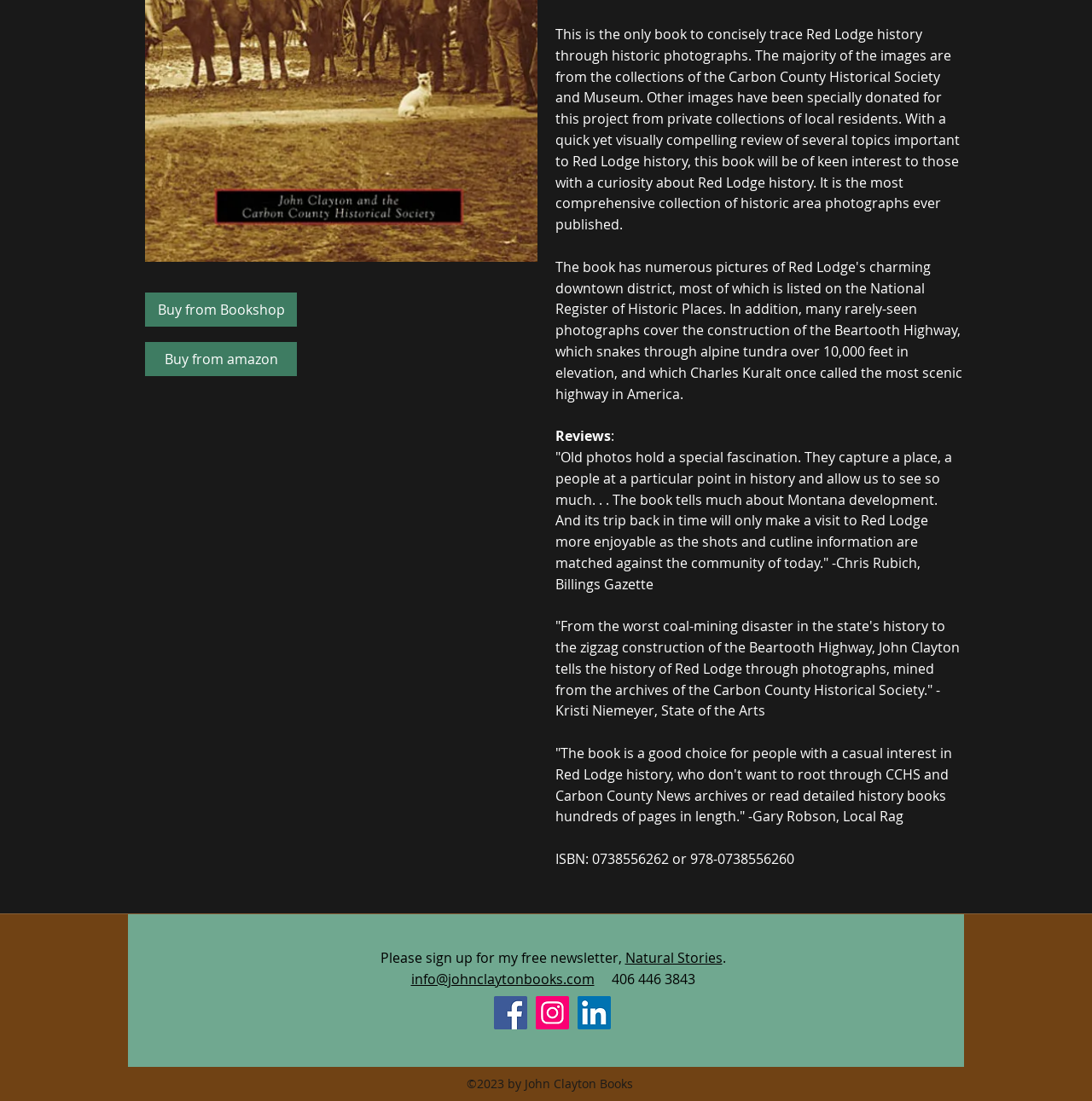Find the bounding box coordinates for the UI element whose description is: "aria-label="Instagram"". The coordinates should be four float numbers between 0 and 1, in the format [left, top, right, bottom].

[0.491, 0.904, 0.521, 0.935]